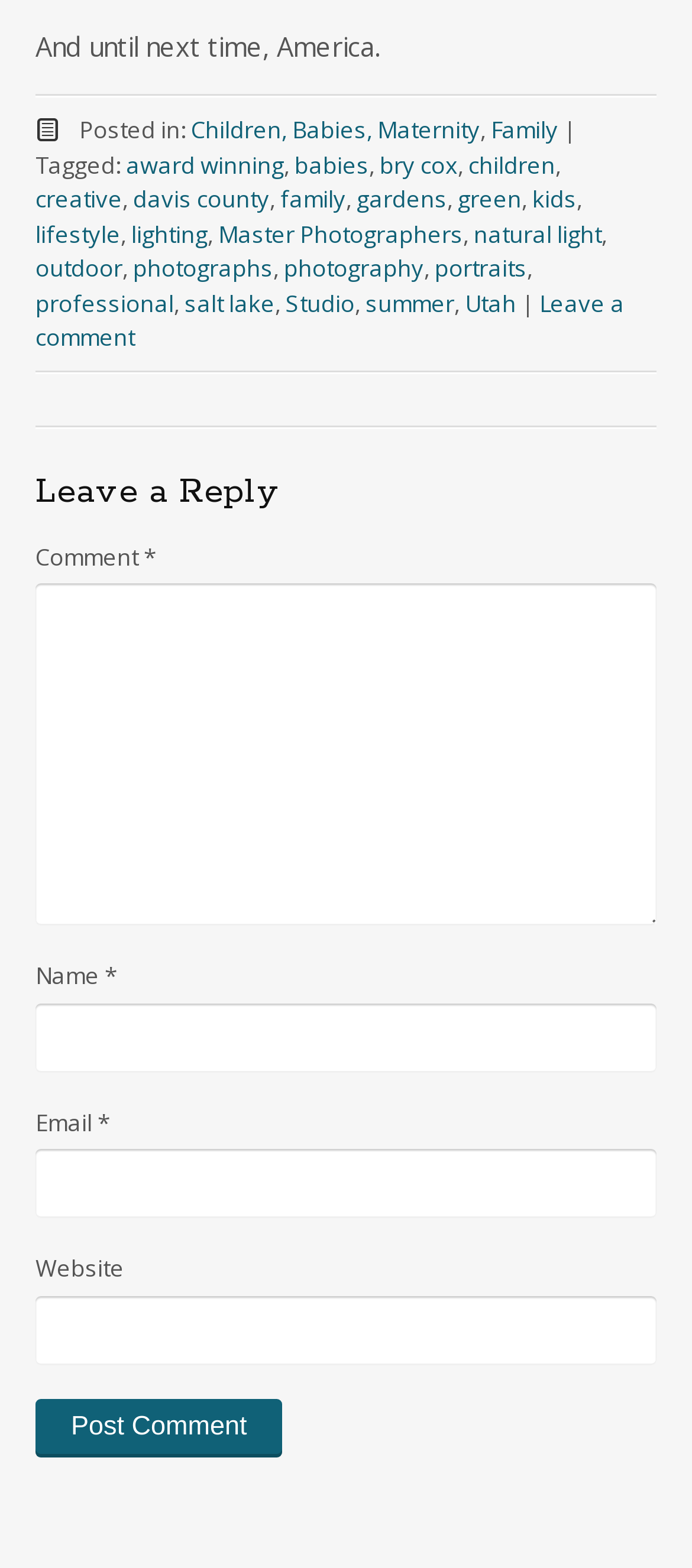Determine the coordinates of the bounding box for the clickable area needed to execute this instruction: "Enter your comment in the text box".

[0.051, 0.372, 0.949, 0.589]